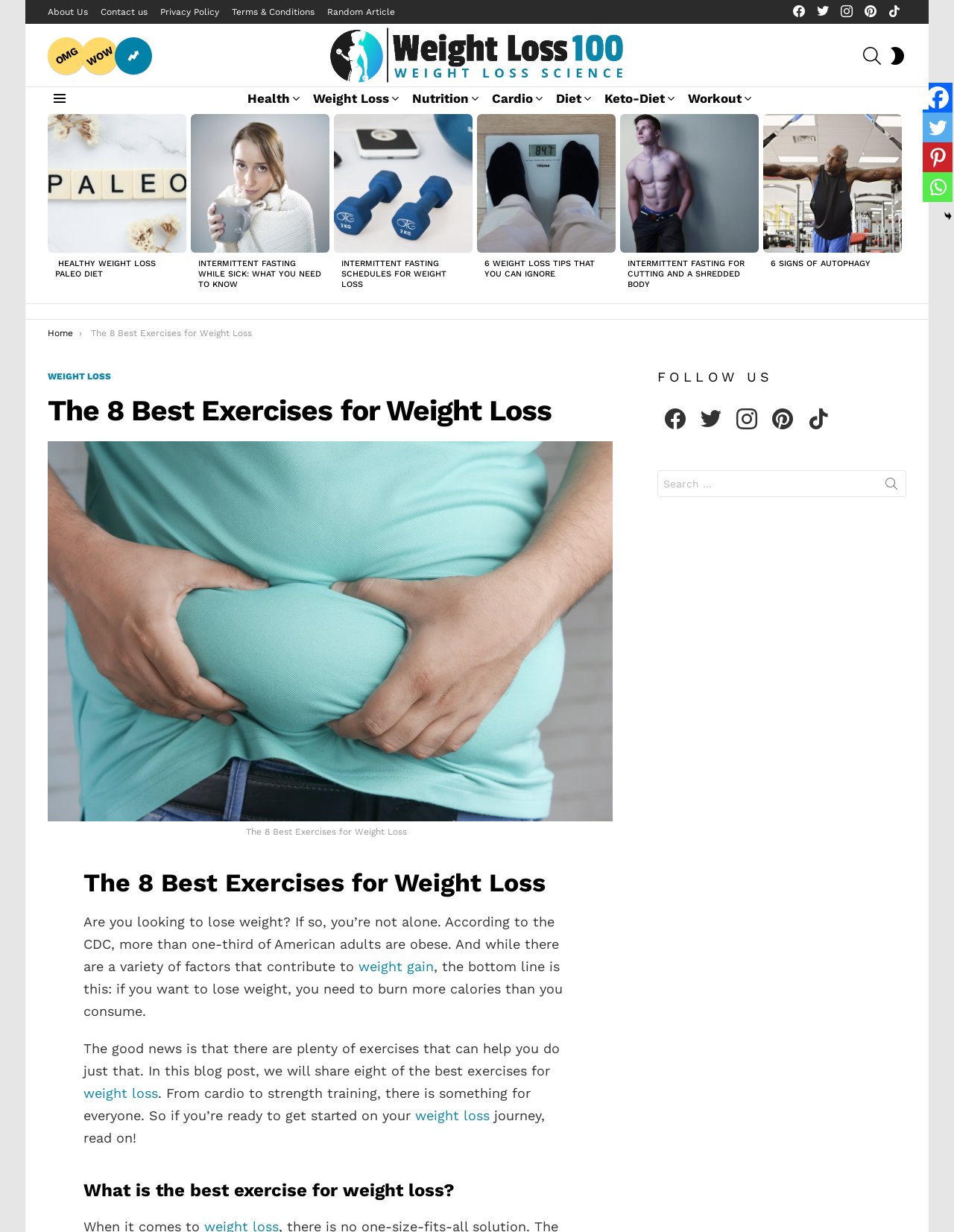Please identify the bounding box coordinates of the region to click in order to complete the task: "view the next page". The coordinates must be four float numbers between 0 and 1, specified as [left, top, right, bottom].

[0.934, 0.089, 0.95, 0.246]